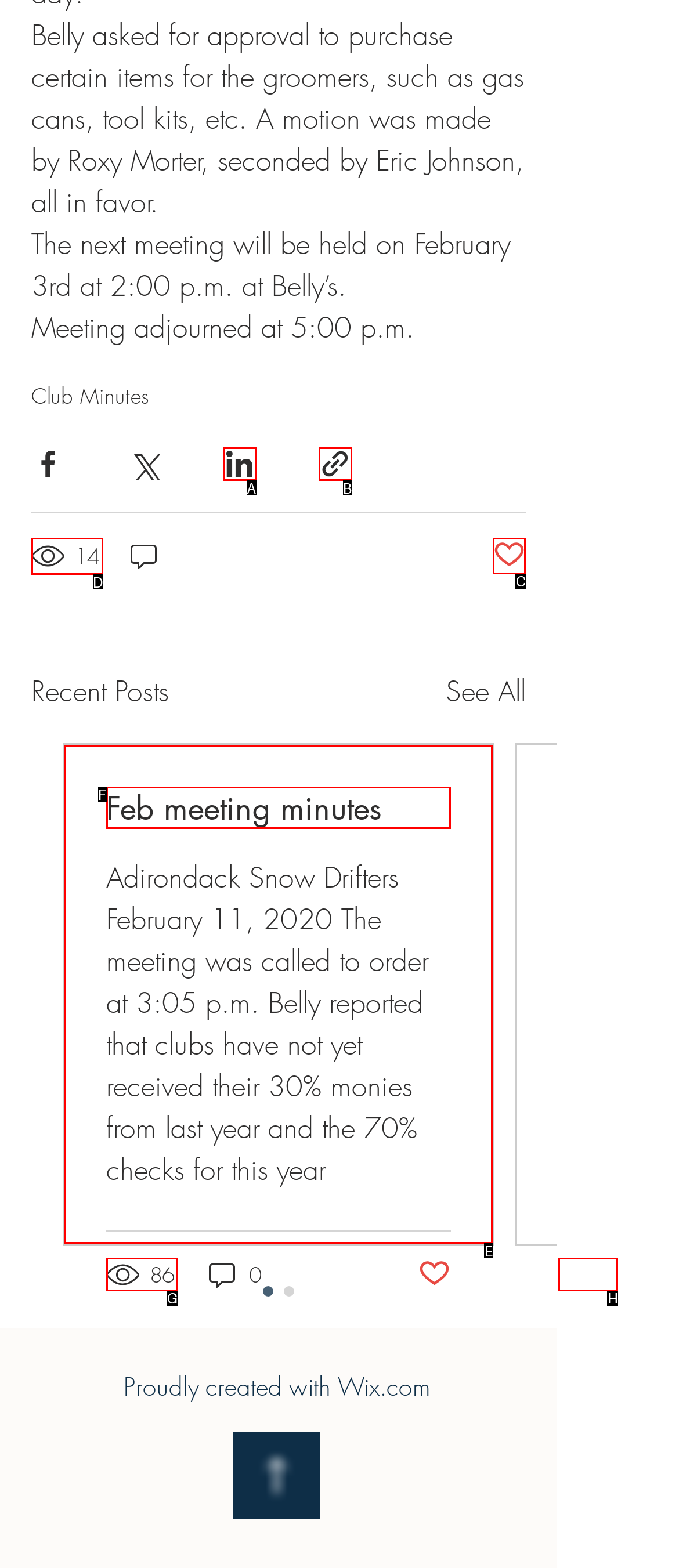Decide which HTML element to click to complete the task: Close disclaimer modal Provide the letter of the appropriate option.

None